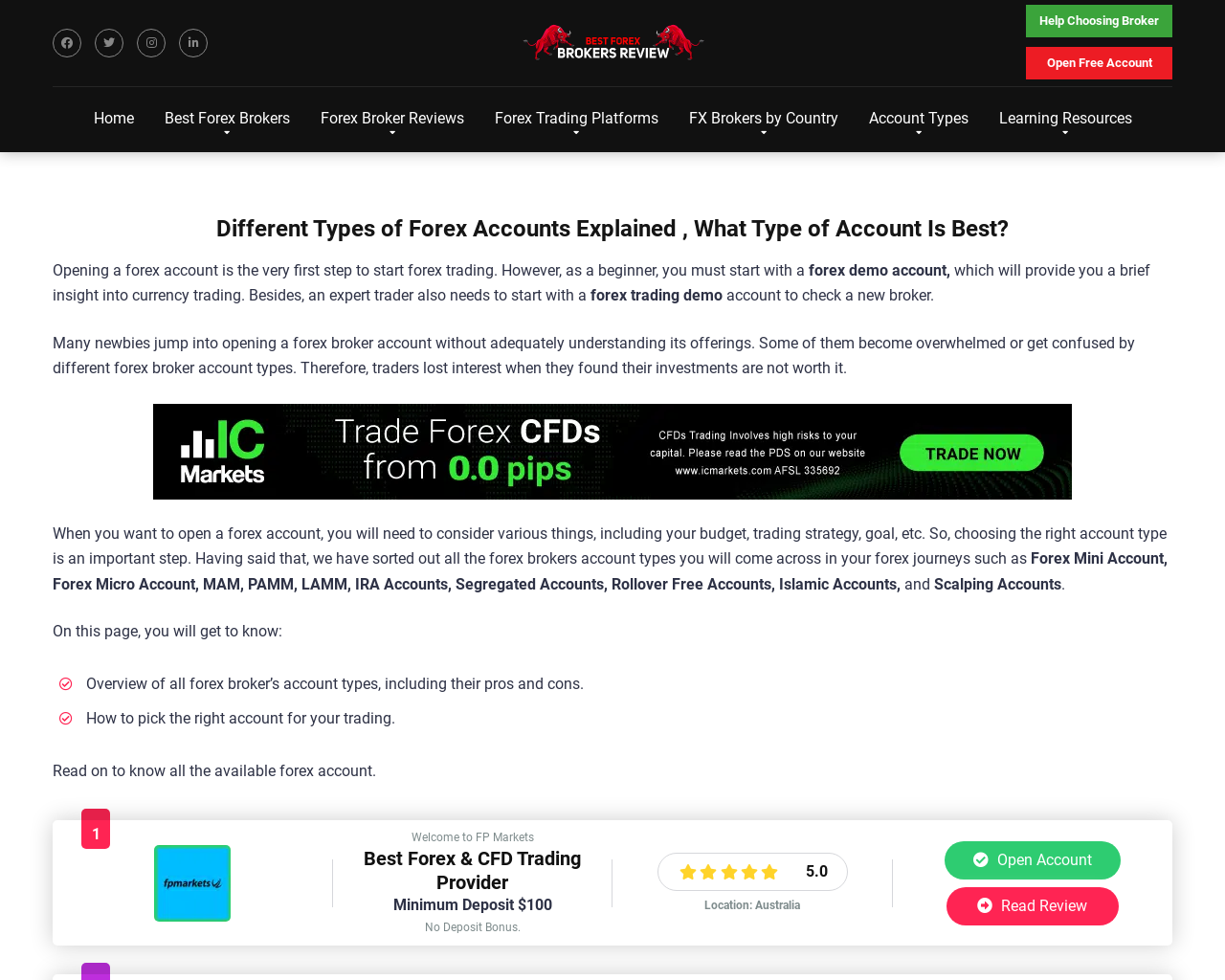Determine the coordinates of the bounding box for the clickable area needed to execute this instruction: "Go to the 'Home' page".

[0.064, 0.089, 0.121, 0.155]